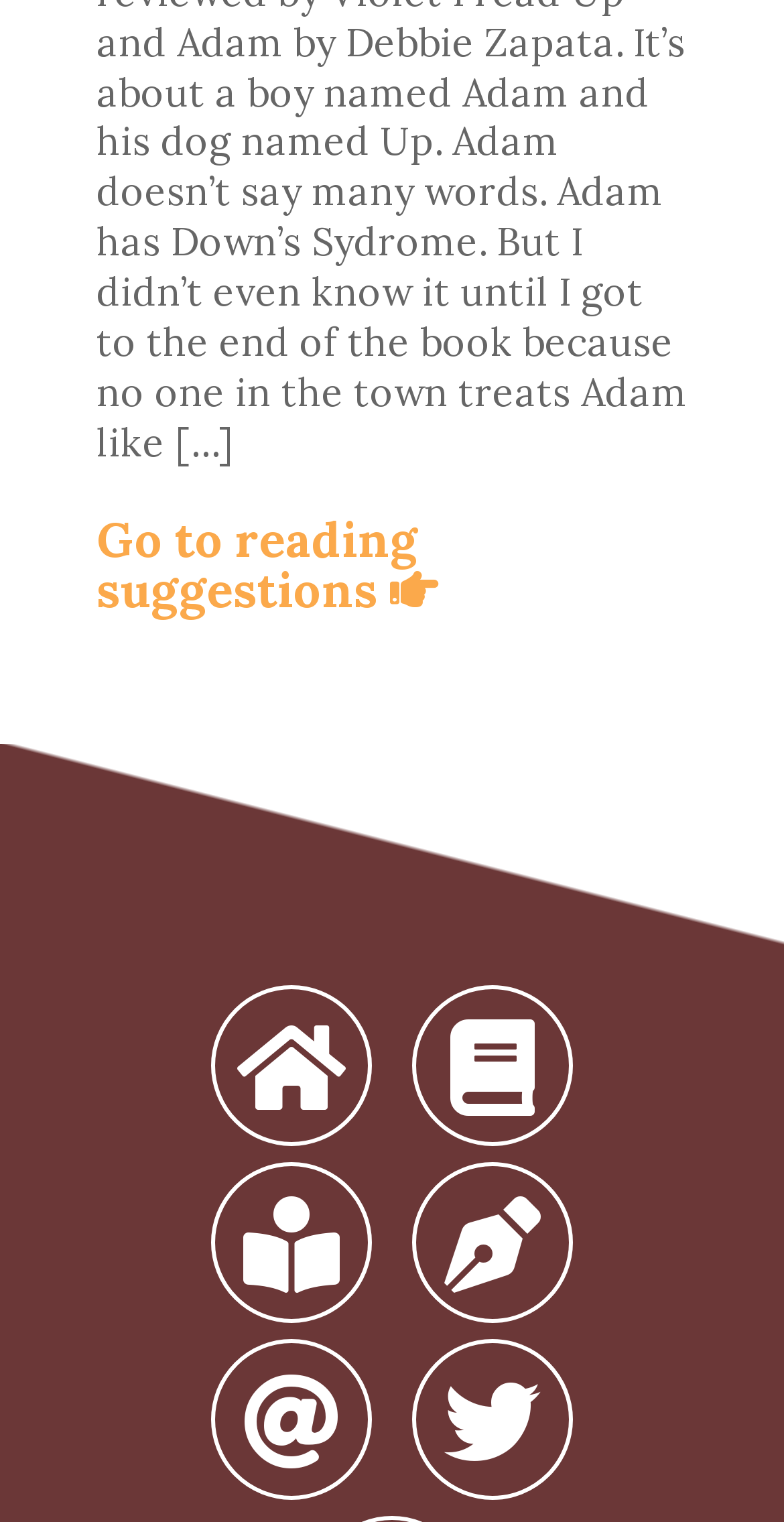Use the information in the screenshot to answer the question comprehensively: Is there a button related to Twitter?

I found a button with the text 'View Sarah's Twitter Page', which indicates that there is a button related to Twitter on the webpage.